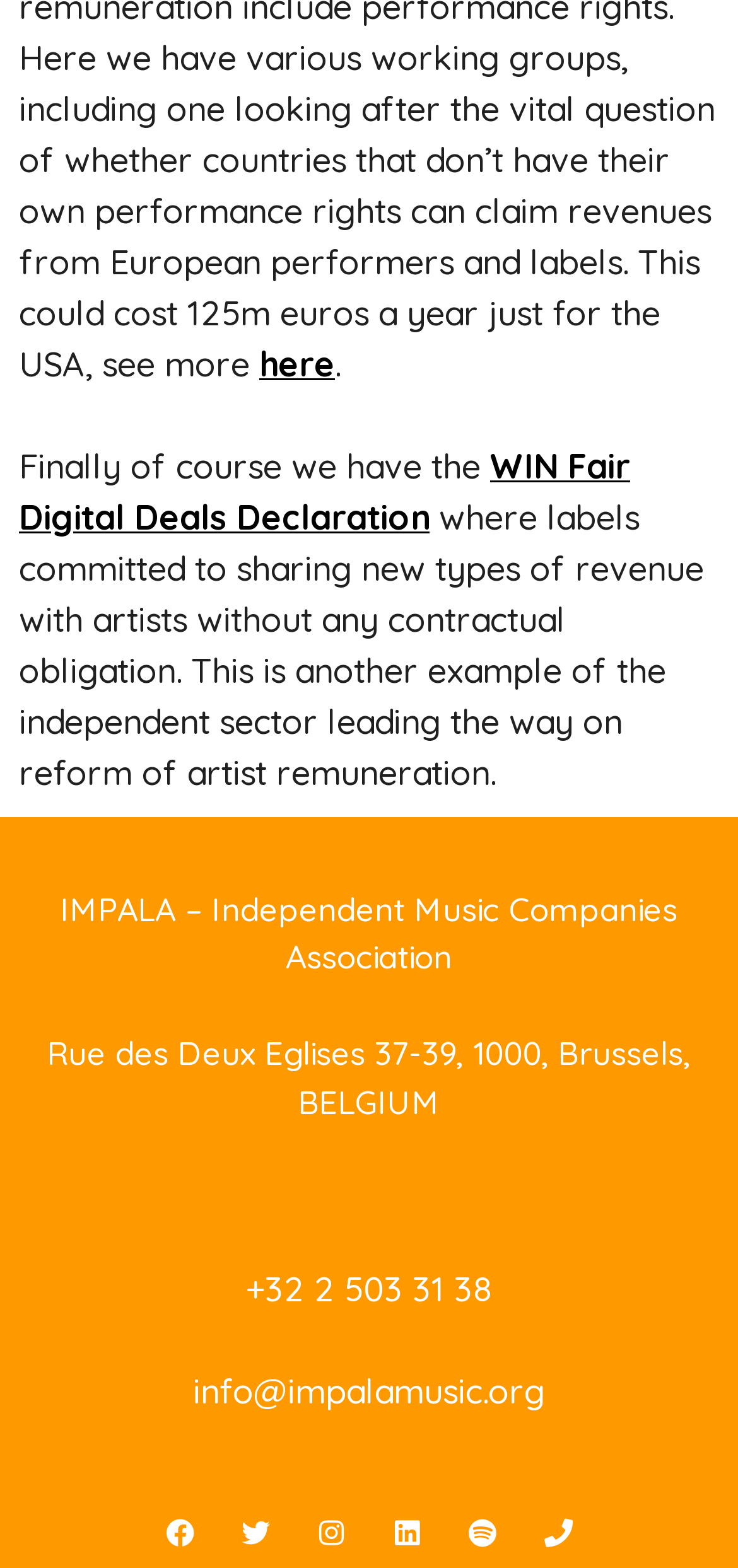Identify the bounding box coordinates of the element to click to follow this instruction: 'Check the location on the map'. Ensure the coordinates are four float values between 0 and 1, provided as [left, top, right, bottom].

[0.064, 0.659, 0.618, 0.684]